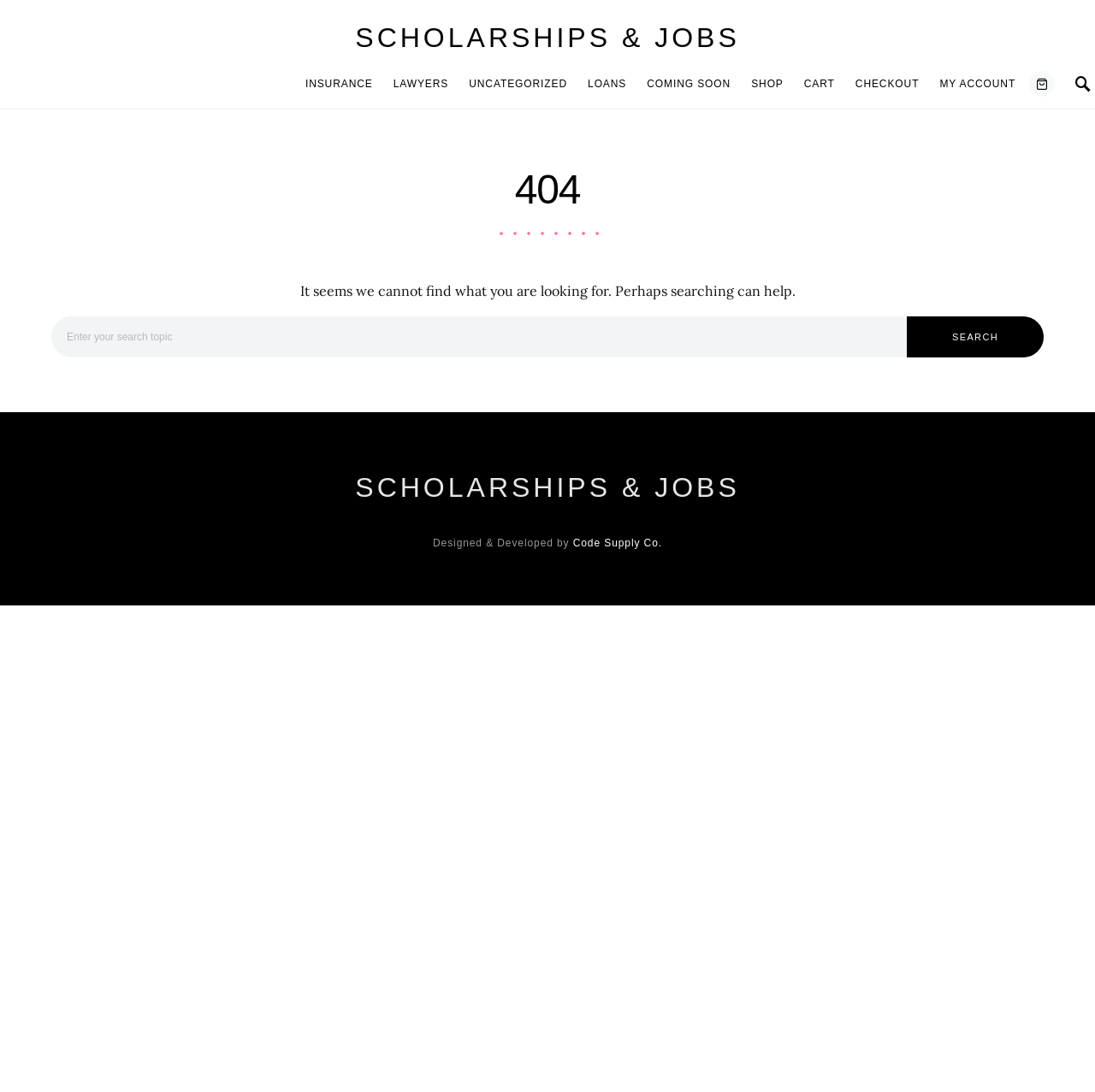Pinpoint the bounding box coordinates of the element that must be clicked to accomplish the following instruction: "search for something". The coordinates should be in the format of four float numbers between 0 and 1, i.e., [left, top, right, bottom].

[0.047, 0.29, 0.953, 0.327]